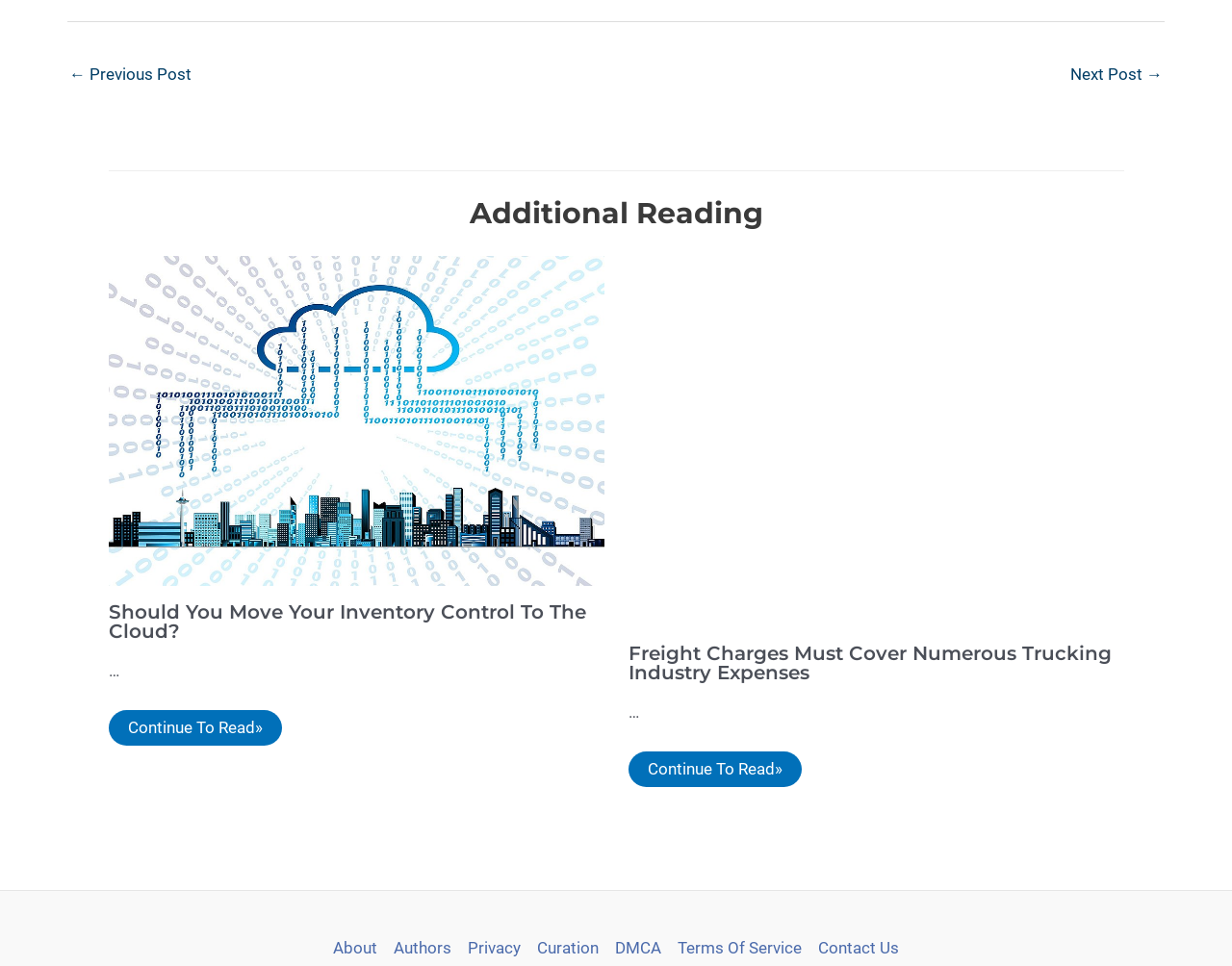Please determine the bounding box coordinates of the clickable area required to carry out the following instruction: "read more about Should You Move Your Inventory Control To The Cloud?". The coordinates must be four float numbers between 0 and 1, represented as [left, top, right, bottom].

[0.088, 0.424, 0.49, 0.444]